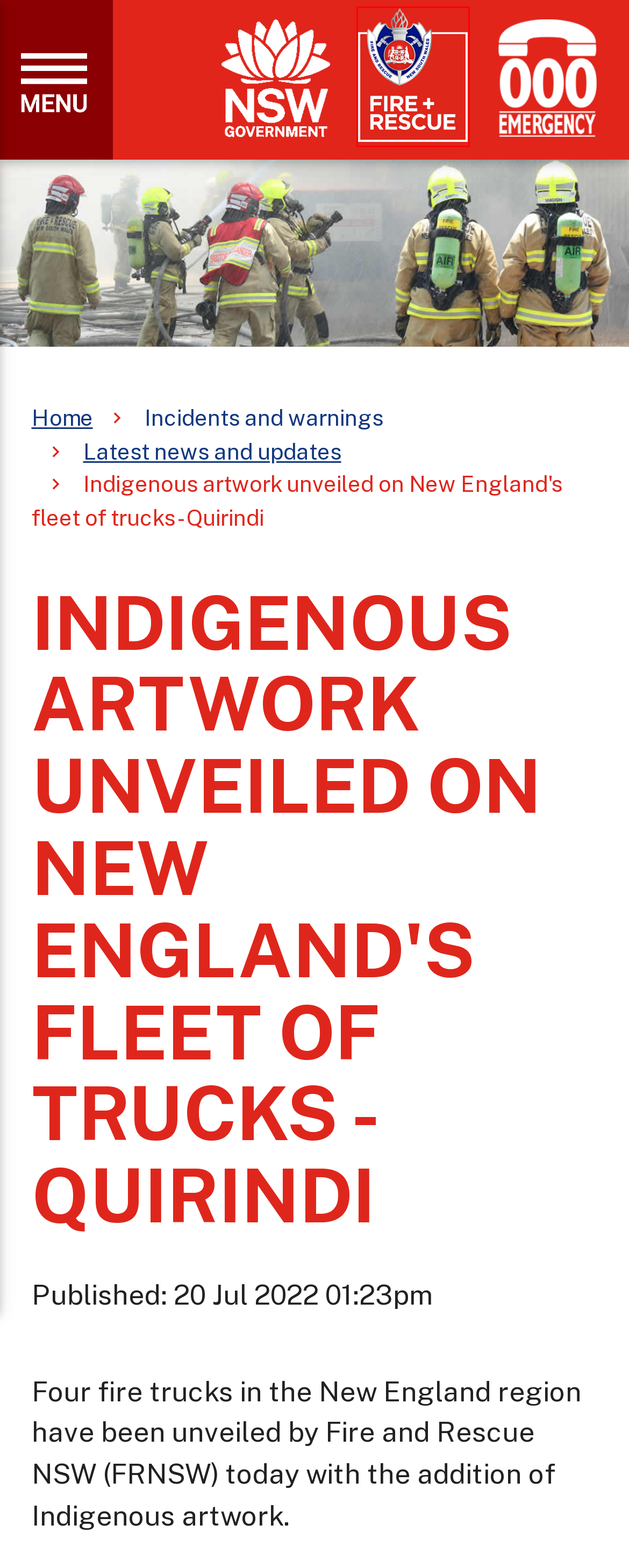A screenshot of a webpage is given, featuring a red bounding box around a UI element. Please choose the webpage description that best aligns with the new webpage after clicking the element in the bounding box. These are the descriptions:
A. Bushfire and emergency information - Fire and Rescue NSW
B. Fire and Rescue NSW
C. Home | NSW State Emergency Service
D. Privacy - Fire and Rescue NSW
E. Product warnings and recalls - Fire and Rescue NSW
F. -  - Fire and Rescue NSW
G. FRNSW Retirees Peer Support Program – Fire and Rescue NSW
H. Museum Of Fire | Penrith

B